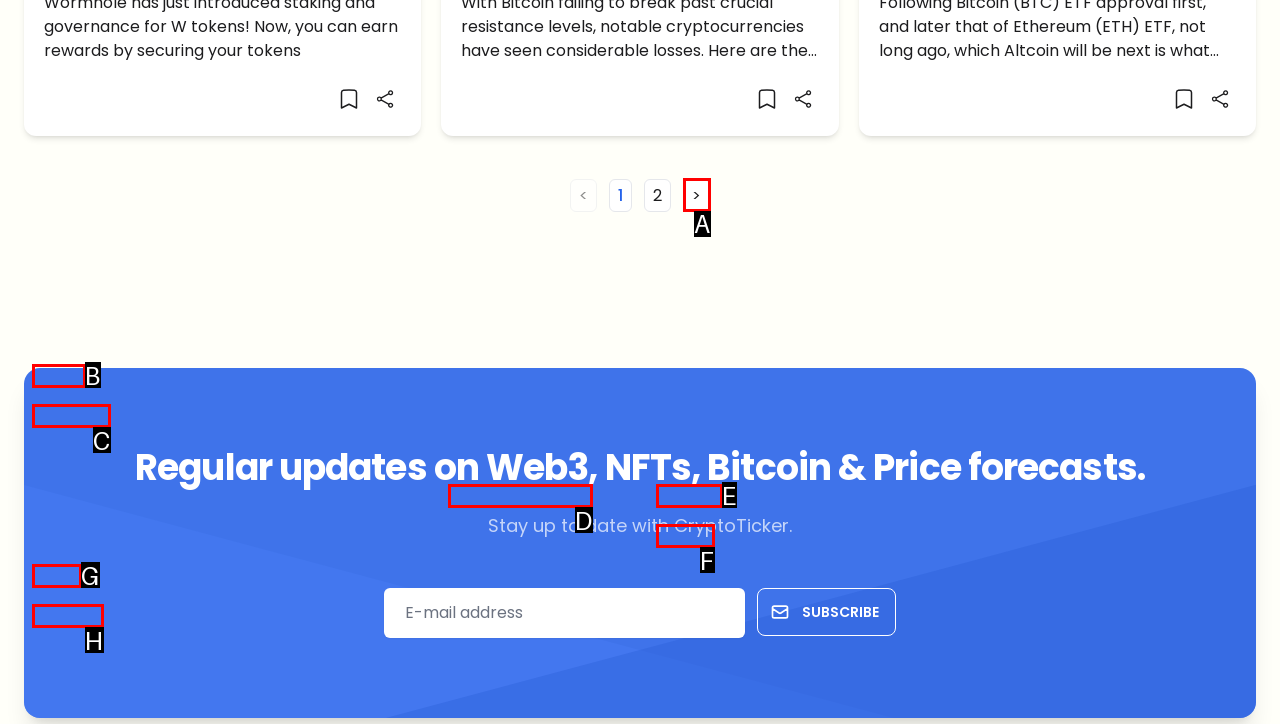Choose the HTML element that needs to be clicked for the given task: Go to the next page Respond by giving the letter of the chosen option.

A